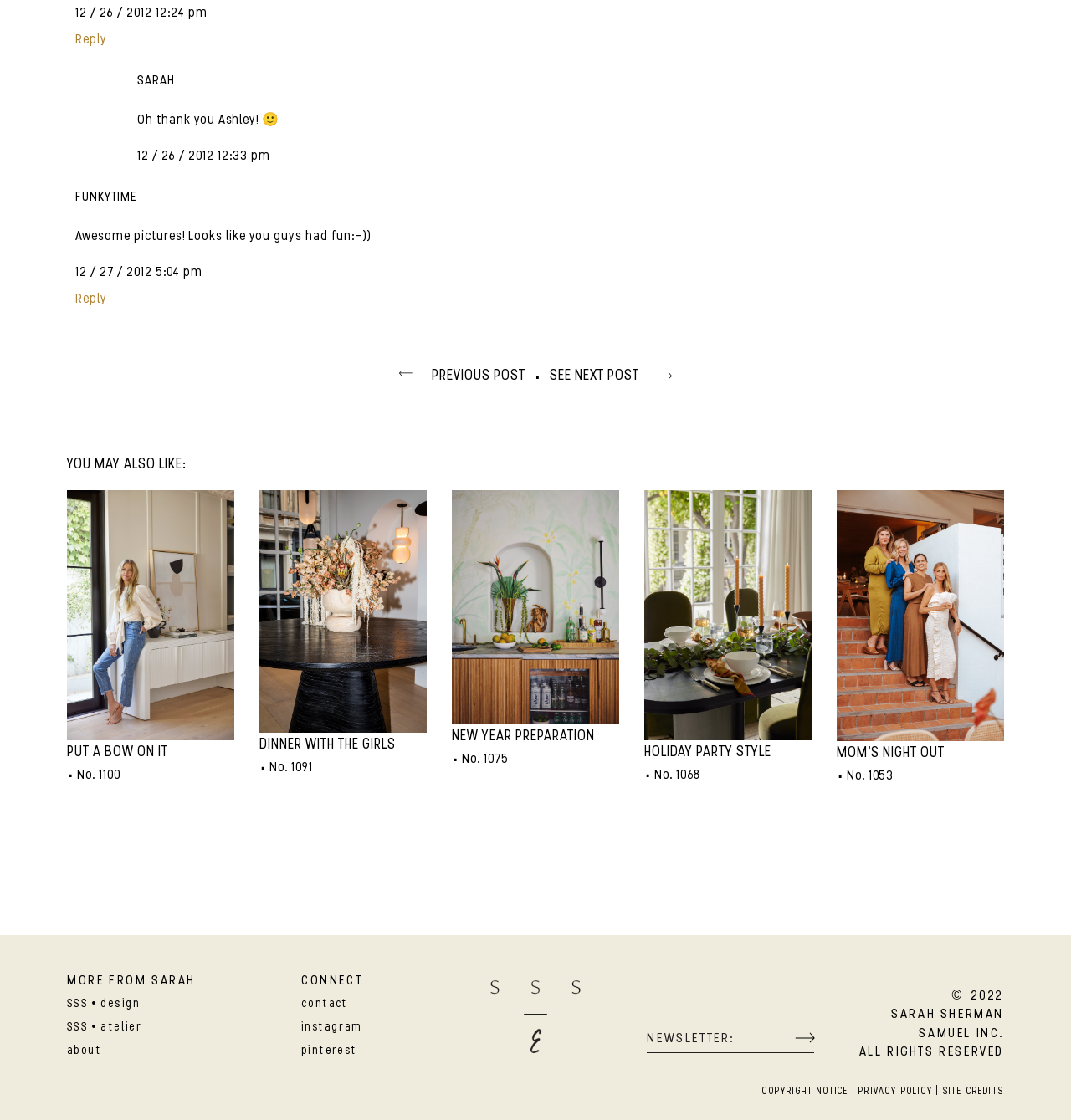Find the bounding box coordinates of the area that needs to be clicked in order to achieve the following instruction: "View previous post". The coordinates should be specified as four float numbers between 0 and 1, i.e., [left, top, right, bottom].

[0.347, 0.317, 0.499, 0.352]